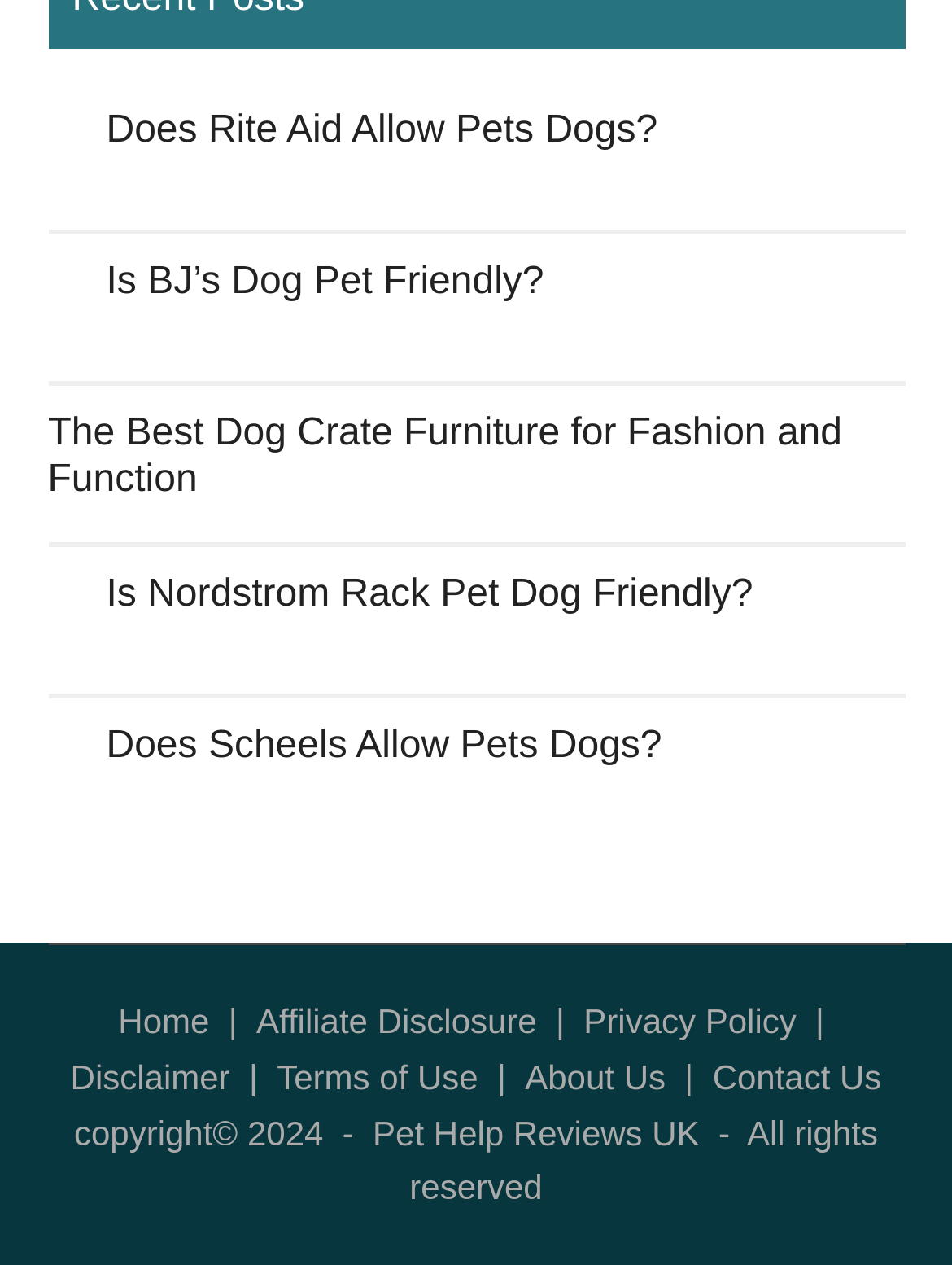Please determine the bounding box coordinates of the clickable area required to carry out the following instruction: "Read 'Is BJ’s Dog Pet Friendly?' article". The coordinates must be four float numbers between 0 and 1, represented as [left, top, right, bottom].

[0.05, 0.204, 0.95, 0.304]